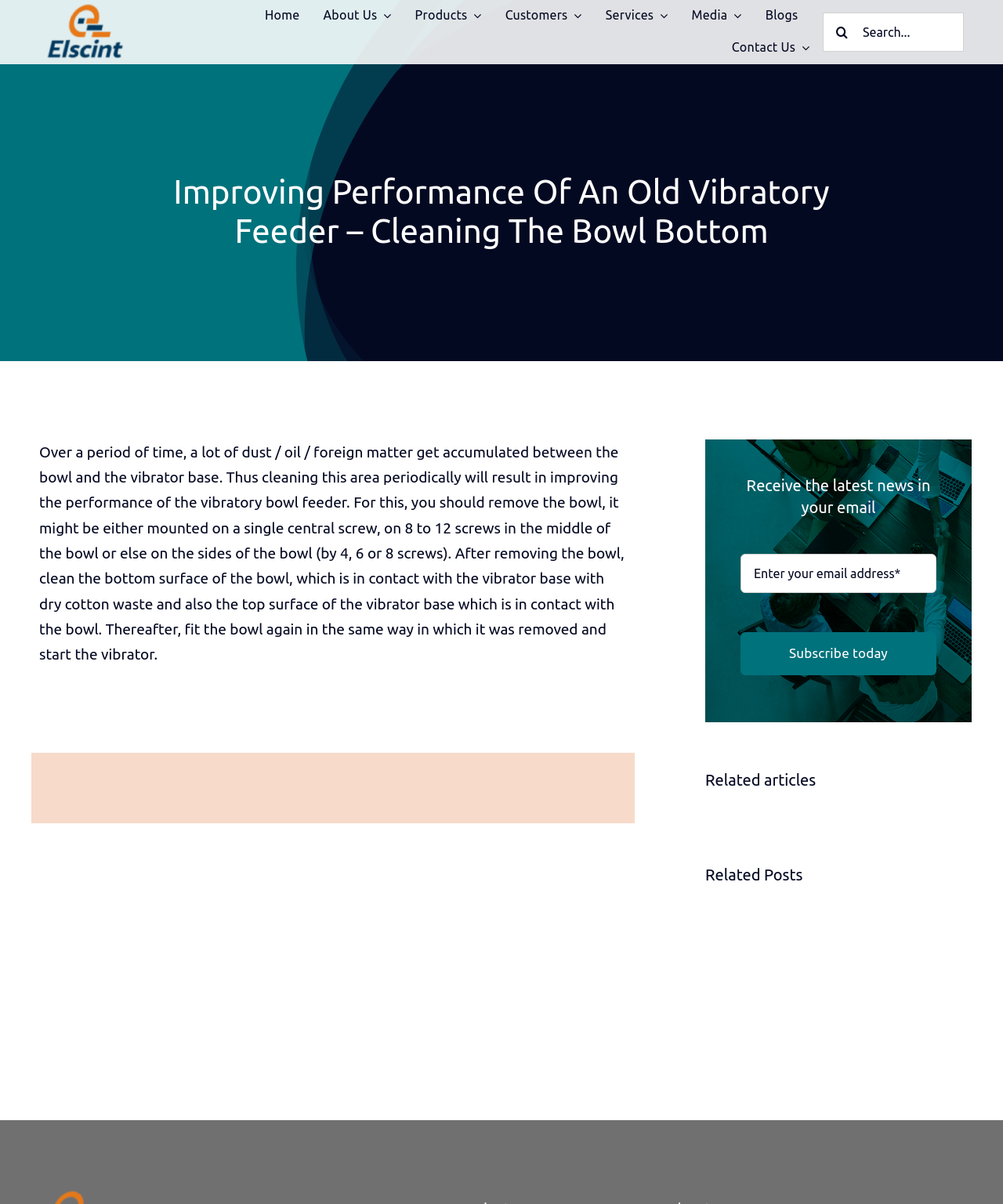Using the description "Services", locate and provide the bounding box of the UI element.

[0.604, 0.0, 0.666, 0.027]